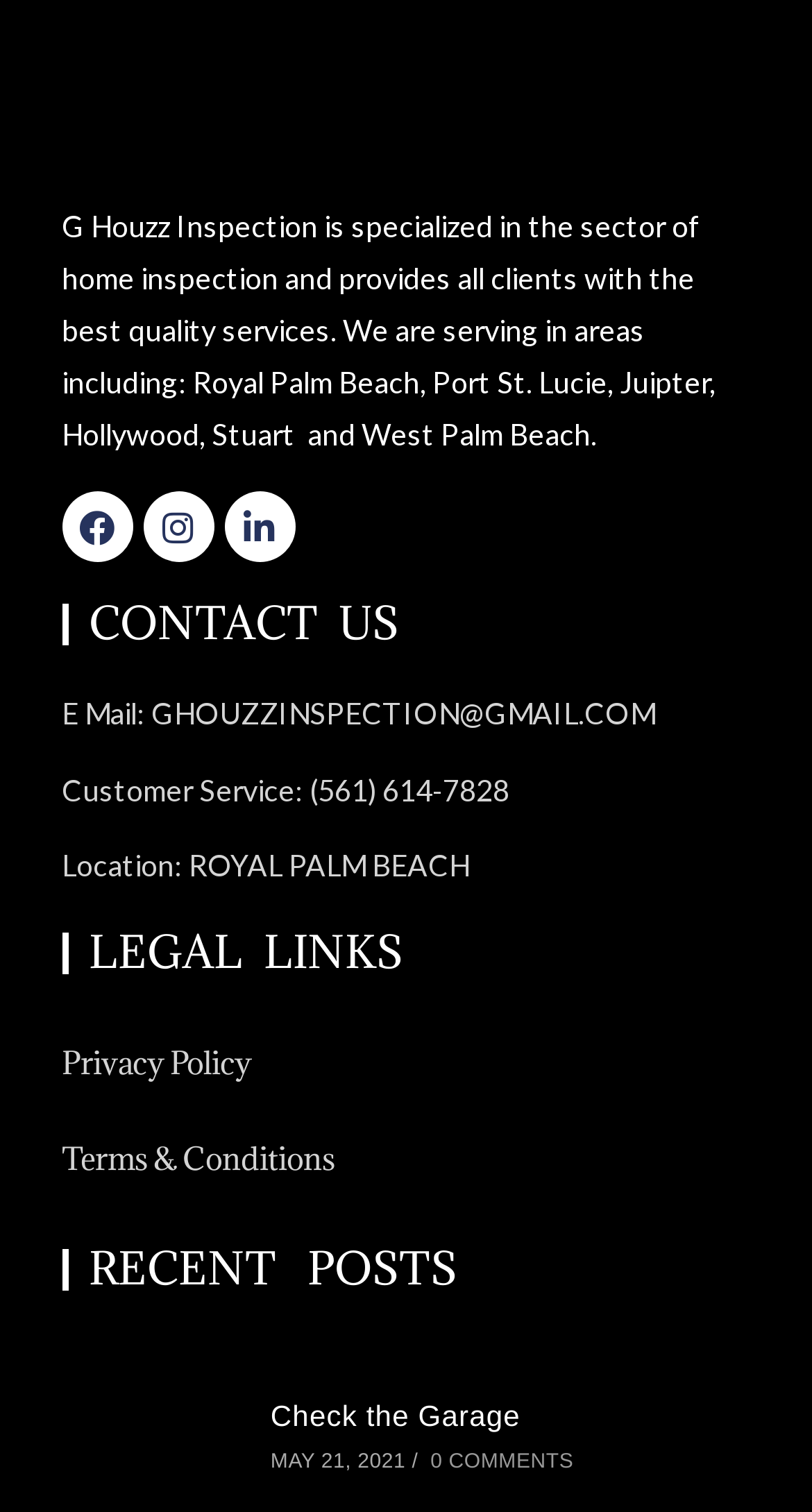Identify the bounding box coordinates for the region of the element that should be clicked to carry out the instruction: "Check recent post 'Check the Garage'". The bounding box coordinates should be four float numbers between 0 and 1, i.e., [left, top, right, bottom].

[0.127, 0.902, 0.301, 0.995]